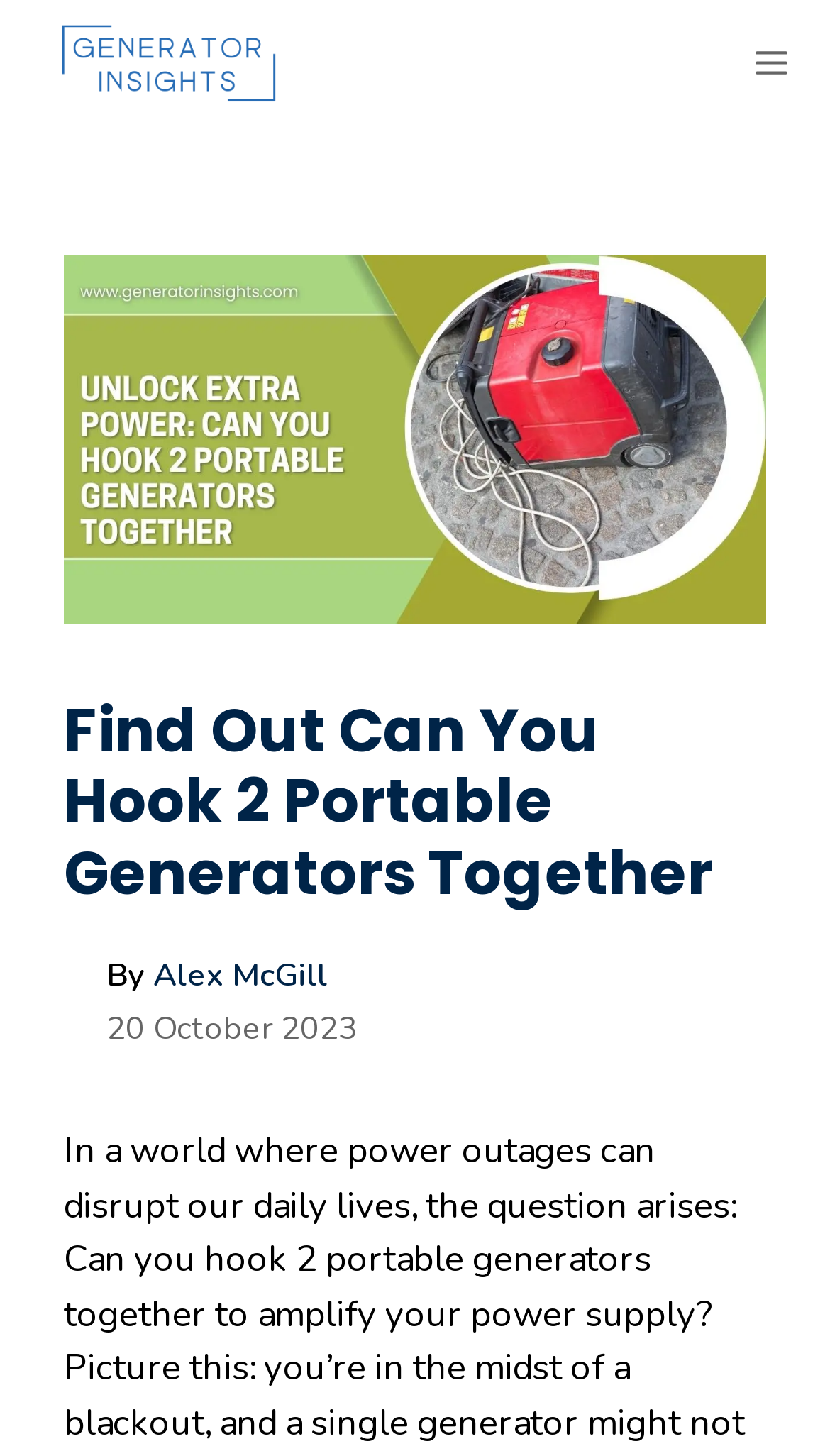Please determine the heading text of this webpage.

Find Out Can You Hook 2 Portable Generators Together